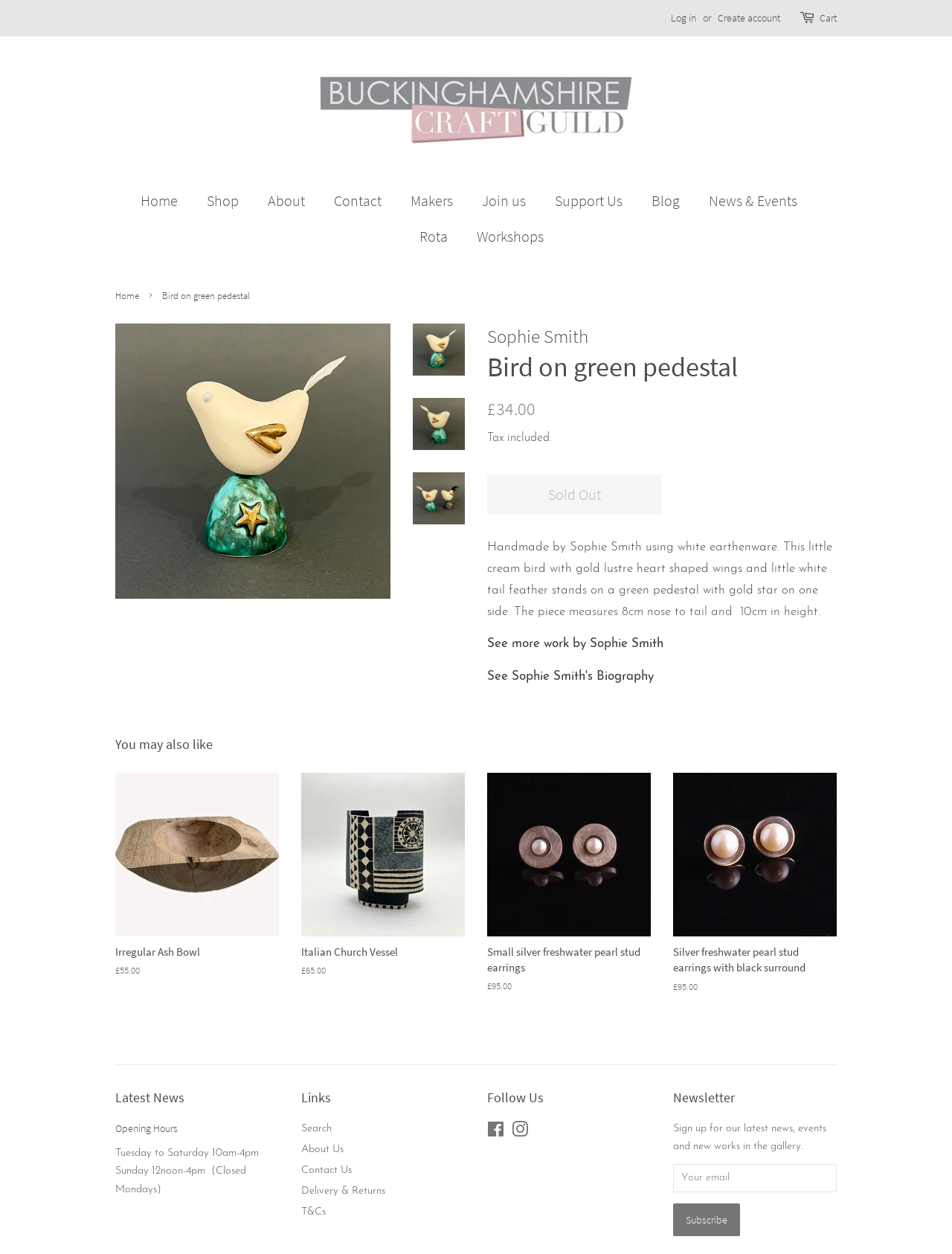Locate the bounding box coordinates of the element that should be clicked to fulfill the instruction: "View Irregular Ash Bowl product".

[0.121, 0.616, 0.293, 0.8]